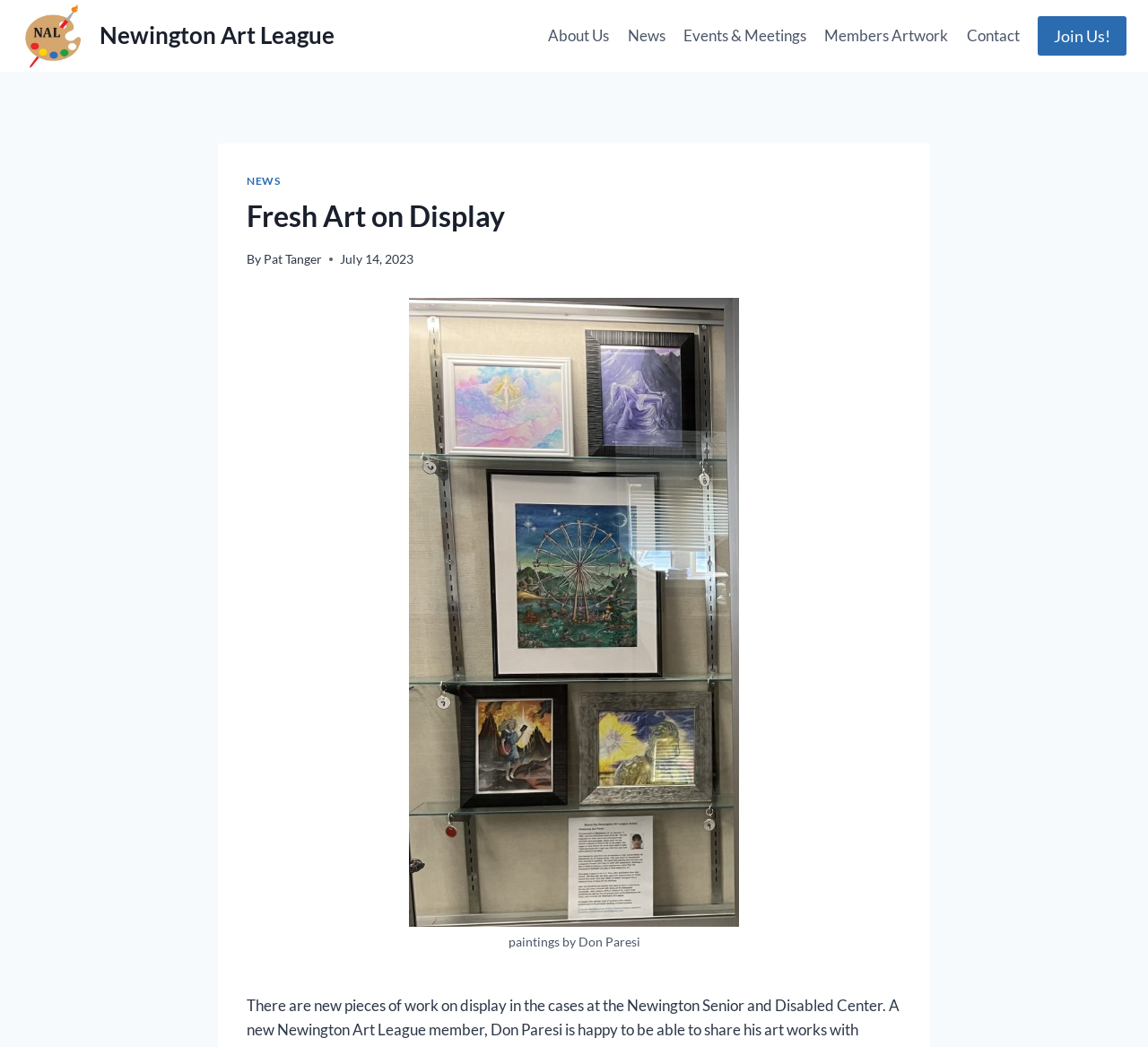Please identify the bounding box coordinates of the element's region that needs to be clicked to fulfill the following instruction: "join the art league". The bounding box coordinates should consist of four float numbers between 0 and 1, i.e., [left, top, right, bottom].

[0.904, 0.016, 0.981, 0.053]